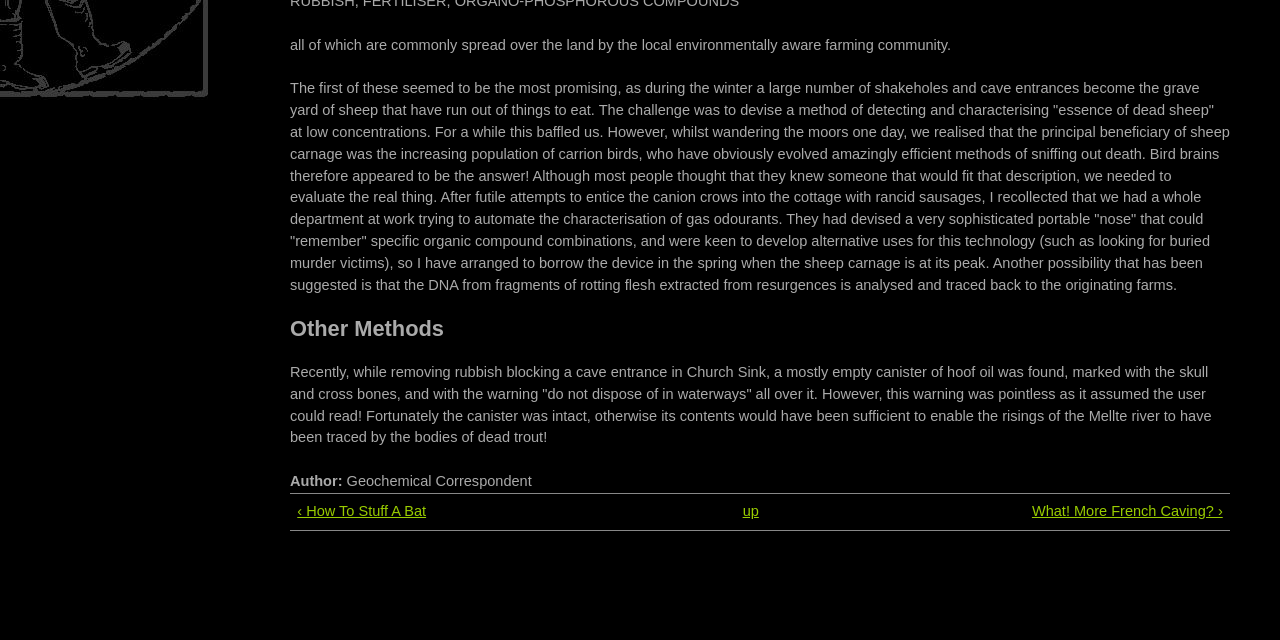Given the element description "up", identify the bounding box of the corresponding UI element.

[0.572, 0.783, 0.601, 0.817]